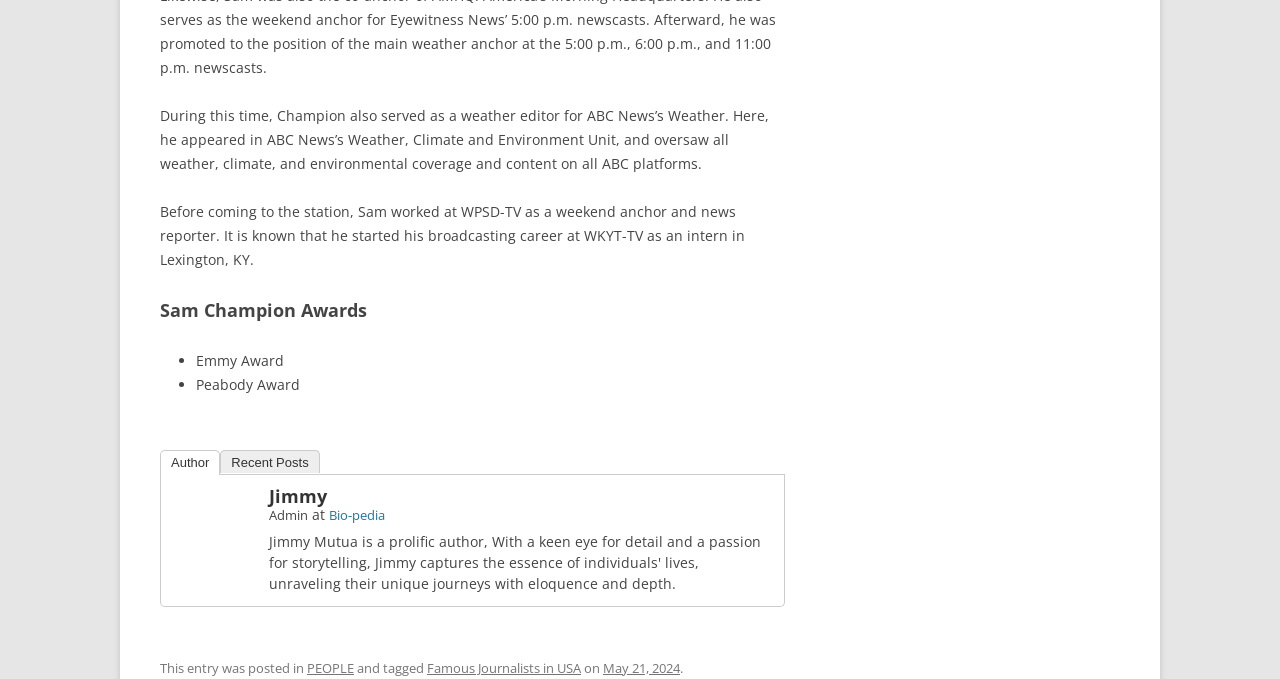Analyze the image and deliver a detailed answer to the question: What awards has Sam Champion won?

The webpage lists Sam Champion's awards, which include an Emmy Award and a Peabody Award, as indicated by the bullet points under the 'Sam Champion Awards' heading.